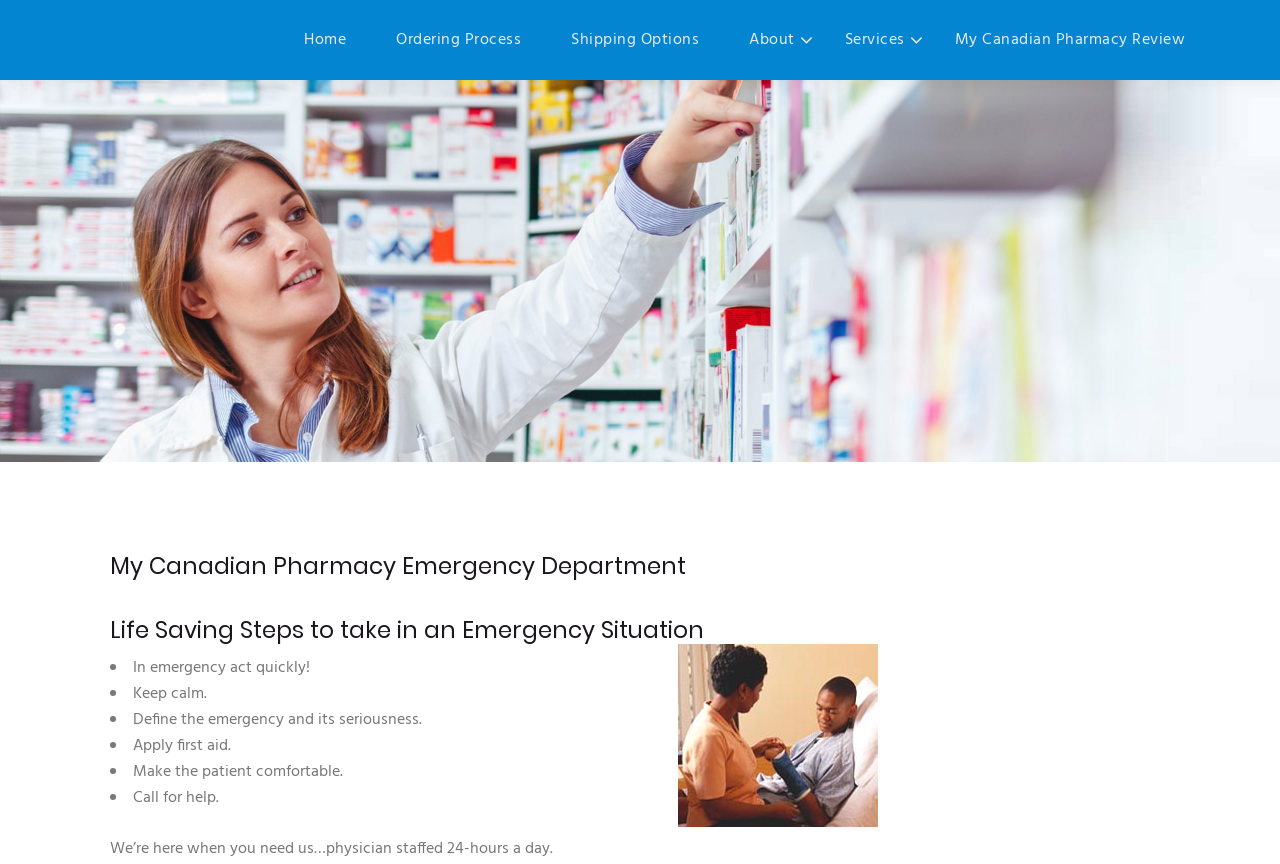Give the bounding box coordinates for the element described by: "Home".

[0.218, 0.0, 0.29, 0.093]